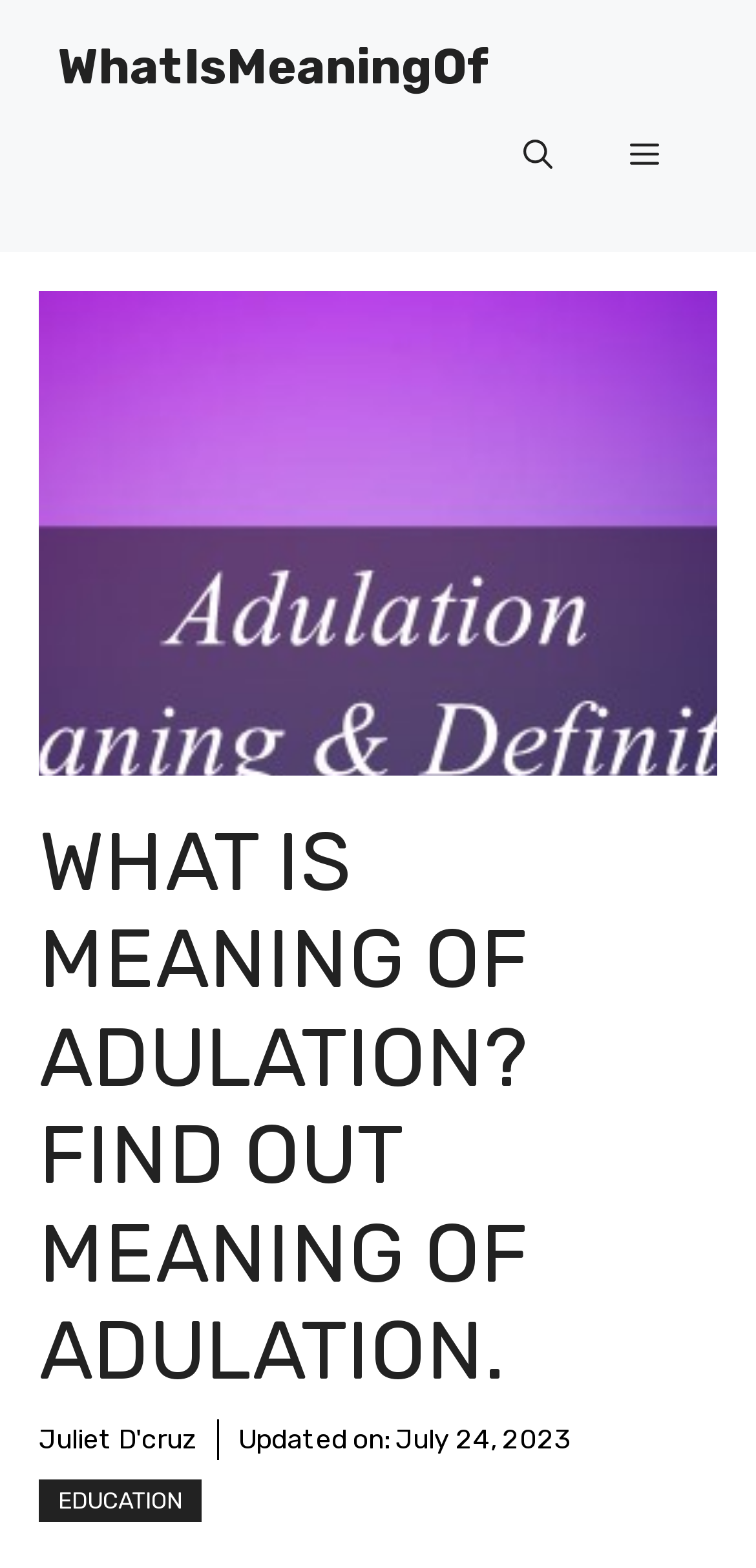Who is the author of this article?
Answer with a single word or short phrase according to what you see in the image.

Juliet D'cruz